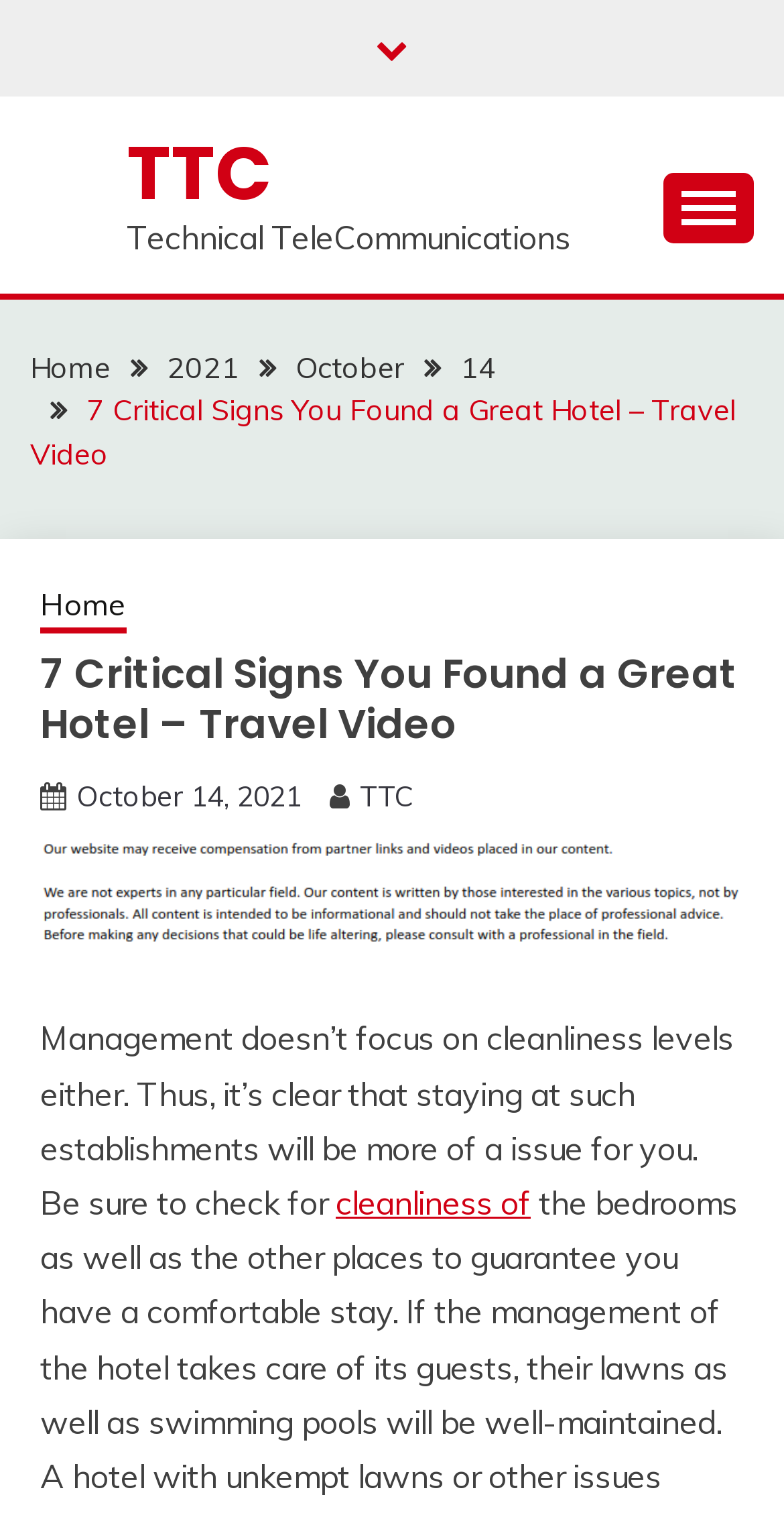Provide the bounding box coordinates of the UI element that matches the description: "parent_node: TTC".

[0.846, 0.114, 0.962, 0.16]